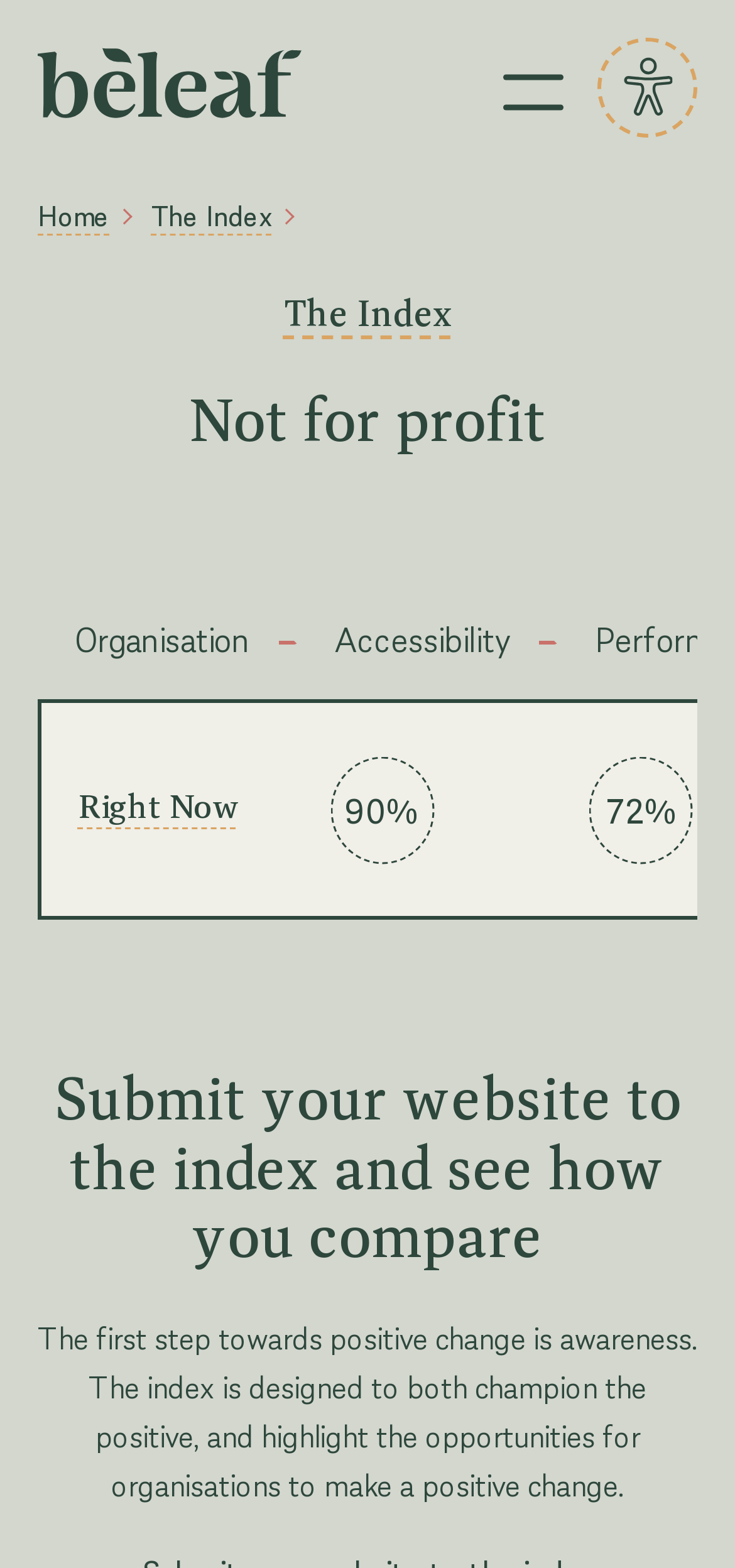Using the webpage screenshot, locate the HTML element that fits the following description and provide its bounding box: "parent_node: Main menu title="Beleaf"".

[0.051, 0.024, 0.41, 0.088]